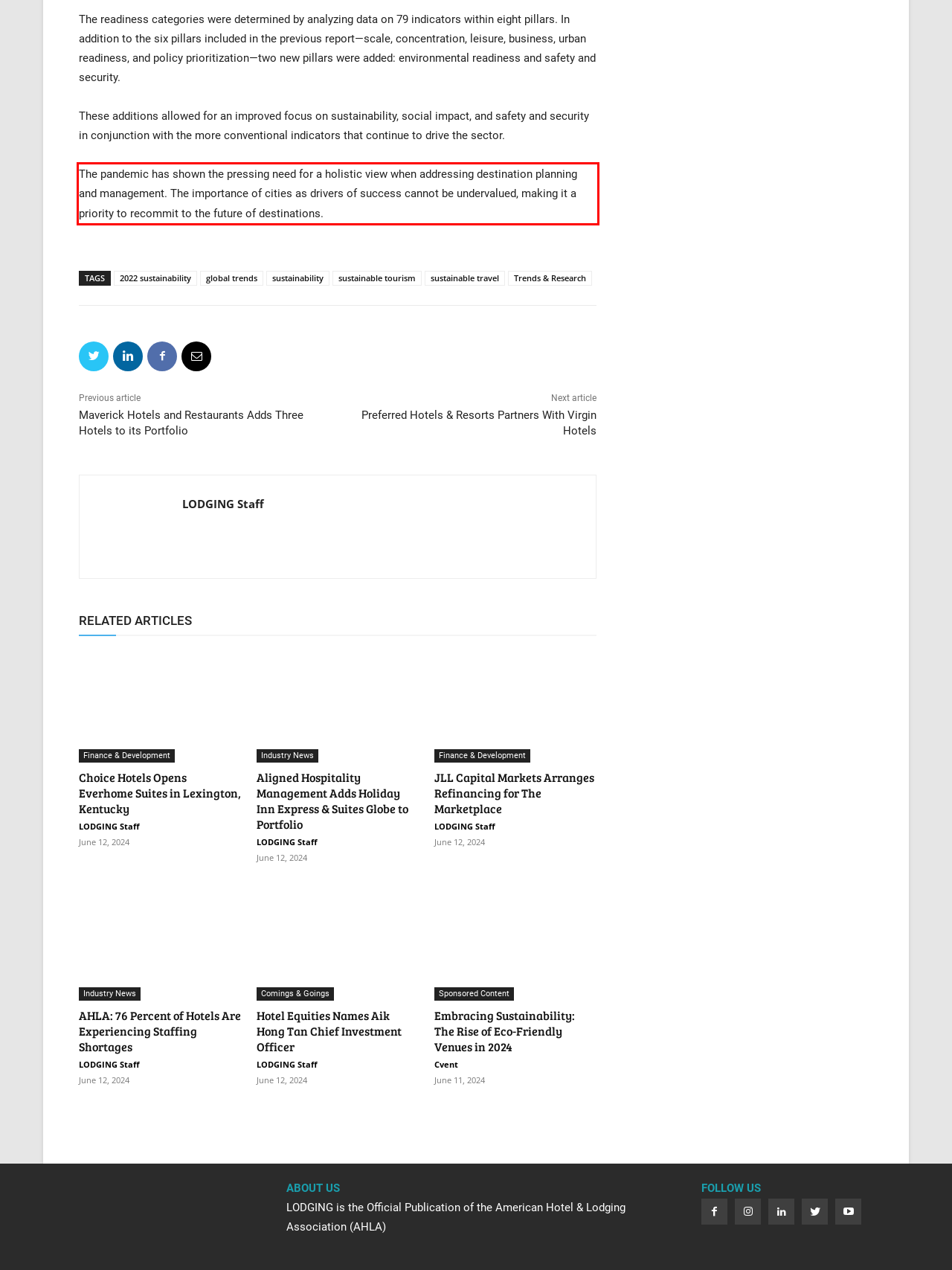Please examine the webpage screenshot and extract the text within the red bounding box using OCR.

The pandemic has shown the pressing need for a holistic view when addressing destination planning and management. The importance of cities as drivers of success cannot be undervalued, making it a priority to recommit to the future of destinations.